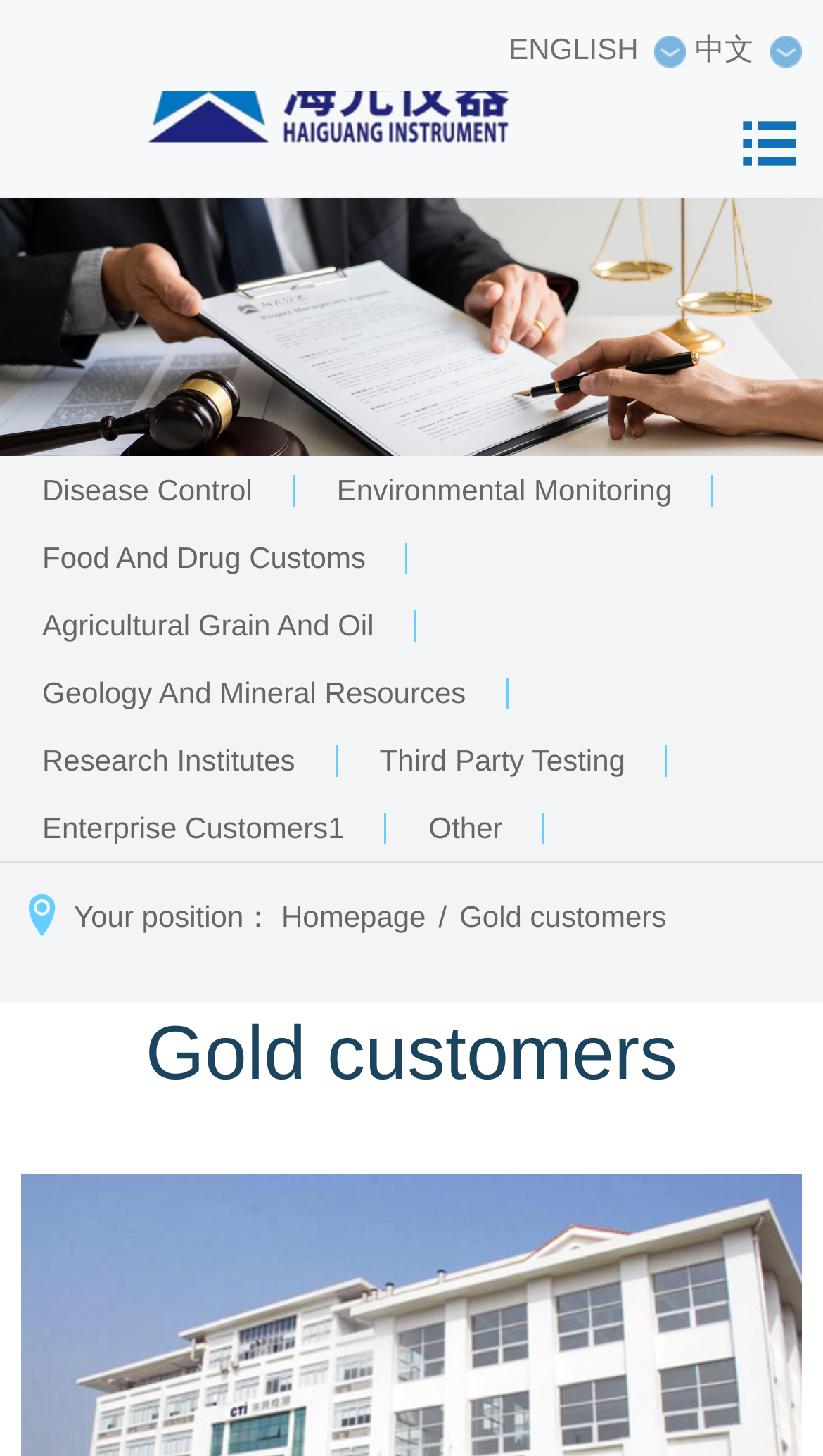Refer to the screenshot and give an in-depth answer to this question: What is the category of 'Disease Control'?

The link 'Disease Control' is listed under the category 'Gold customers', which is indicated by the static text 'Gold customers' above the links.